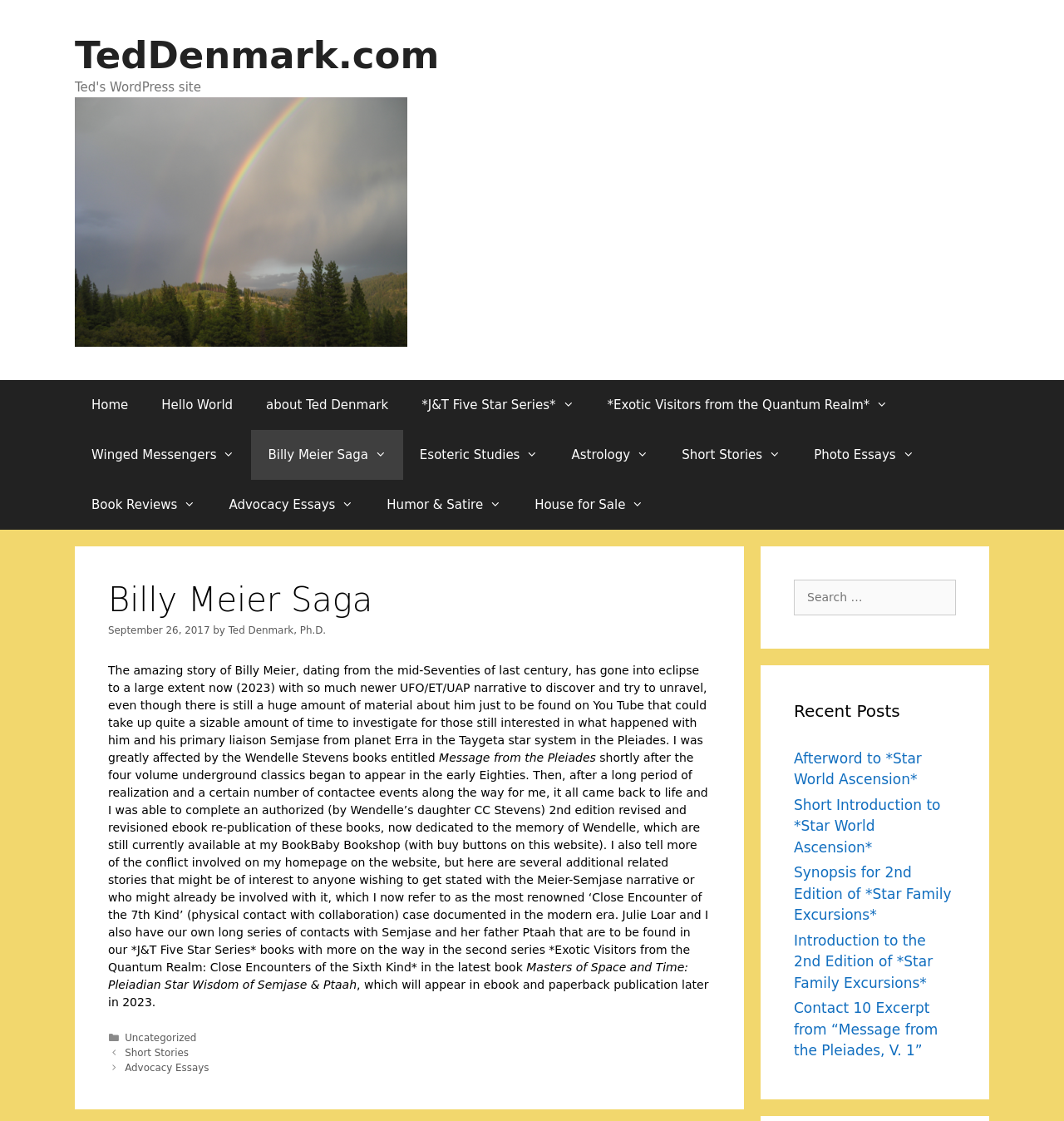Locate the bounding box coordinates of the element you need to click to accomplish the task described by this instruction: "Click on Pinpoint Foundation".

None